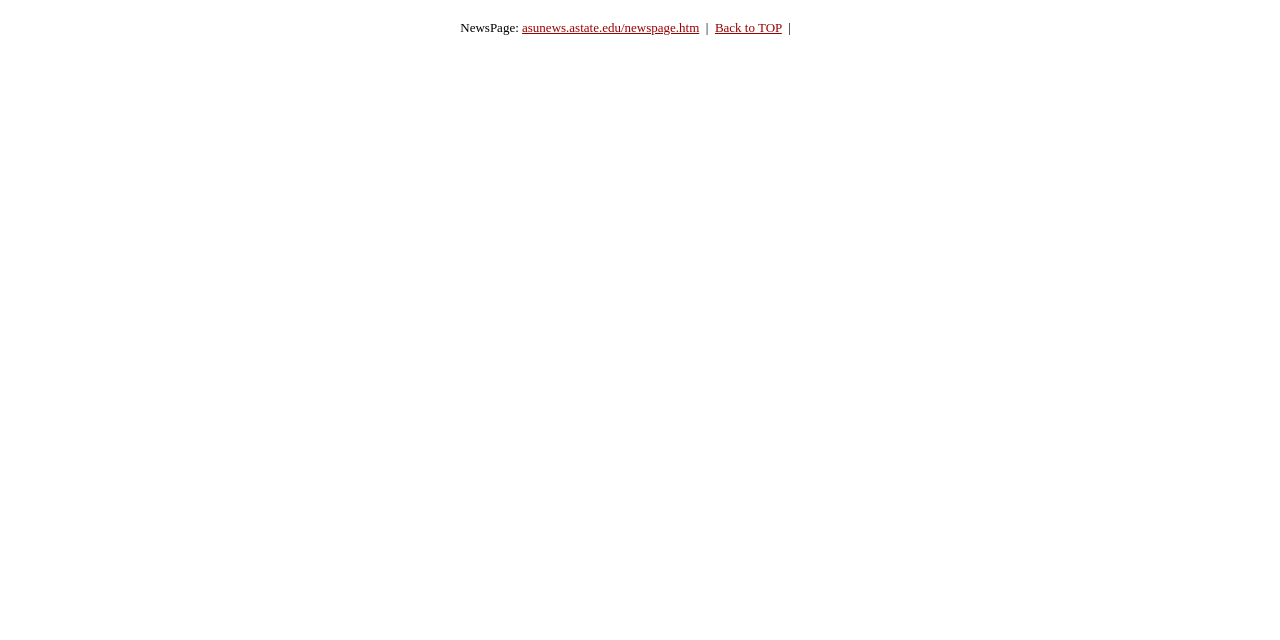Please find the bounding box coordinates in the format (top-left x, top-left y, bottom-right x, bottom-right y) for the given element description. Ensure the coordinates are floating point numbers between 0 and 1. Description: asunews.astate.edu/newspage.htm

[0.408, 0.031, 0.546, 0.055]